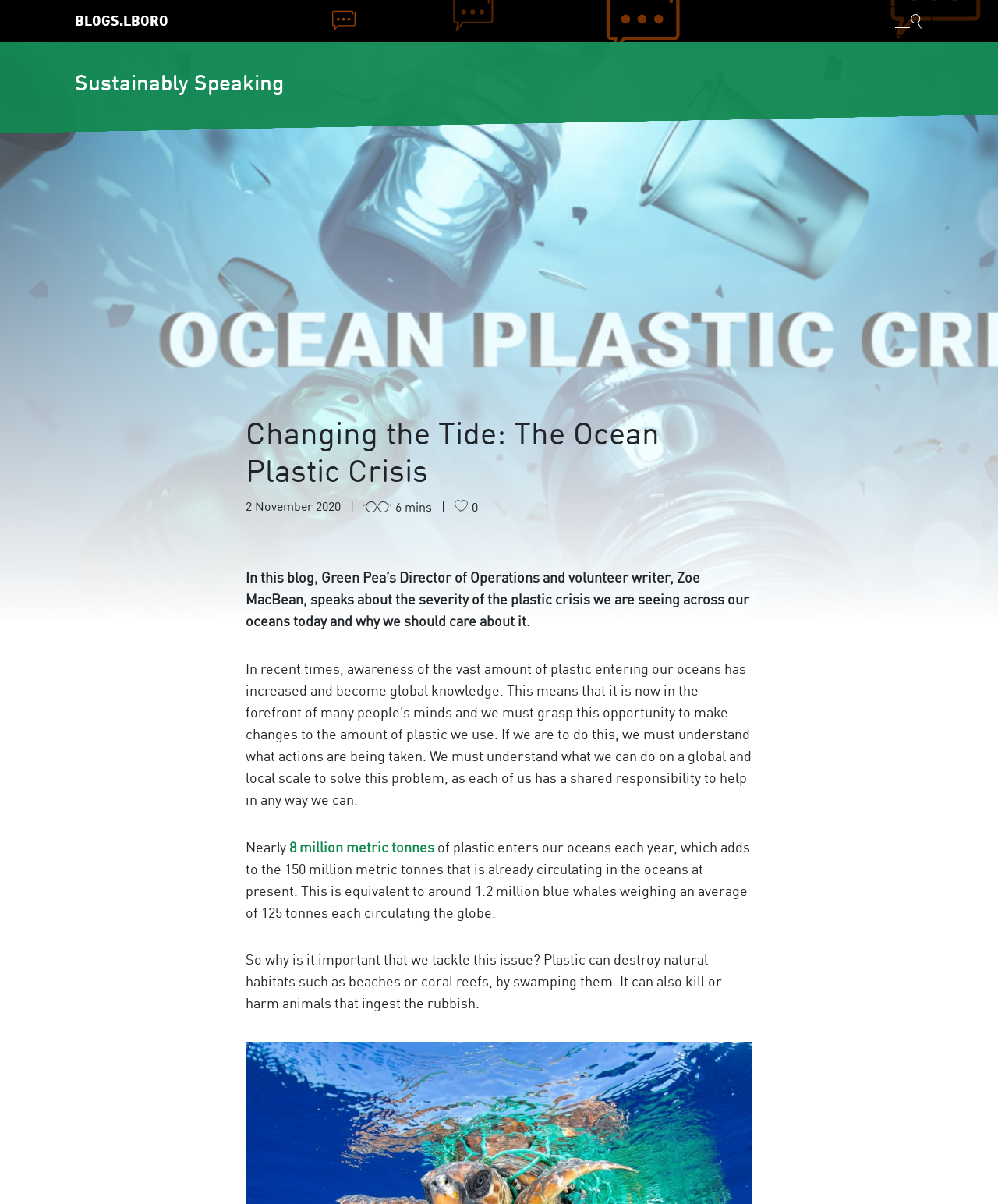Highlight the bounding box coordinates of the element that should be clicked to carry out the following instruction: "Read the blog about ocean plastic crisis". The coordinates must be given as four float numbers ranging from 0 to 1, i.e., [left, top, right, bottom].

[0.246, 0.476, 0.751, 0.523]